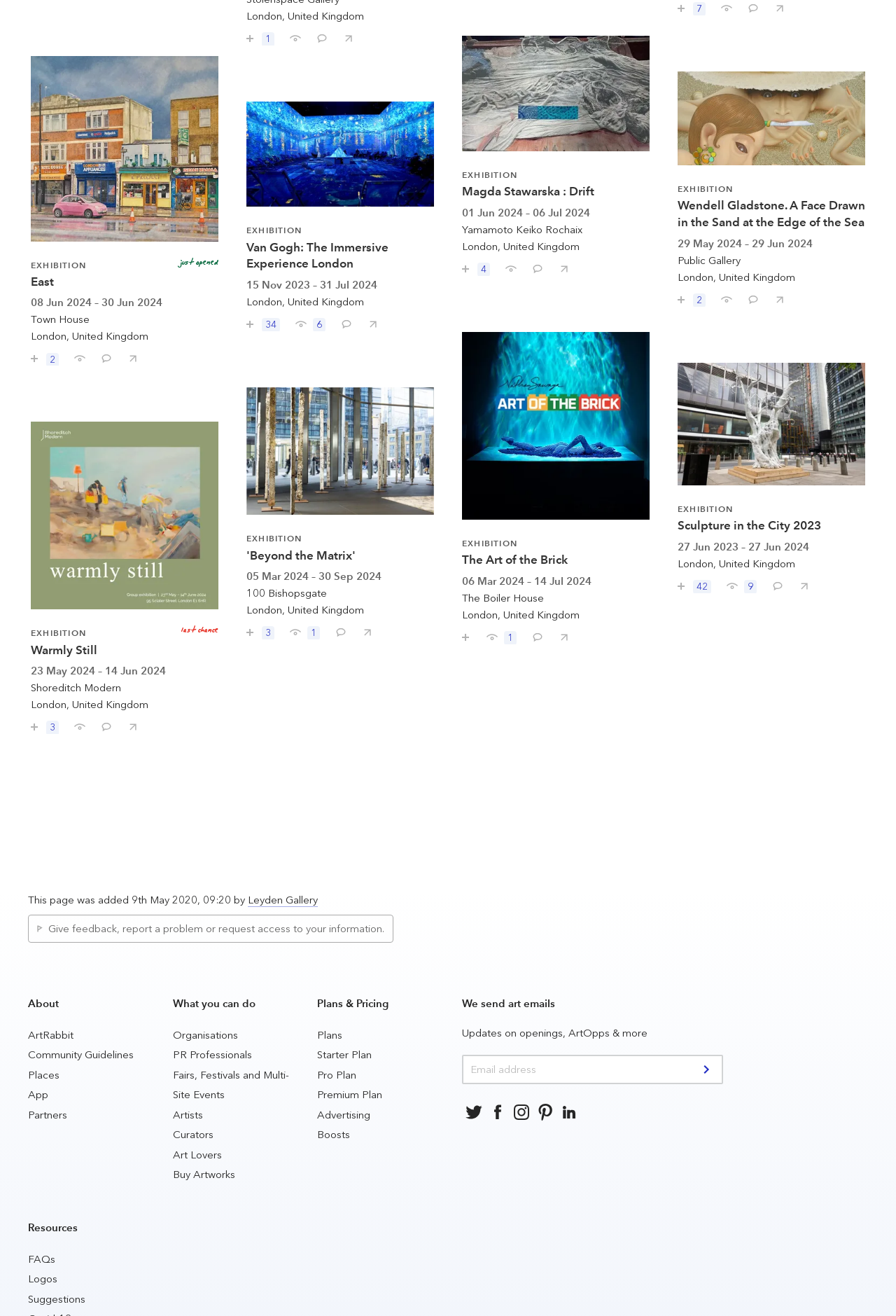Could you indicate the bounding box coordinates of the region to click in order to complete this instruction: "Save East exhibition".

[0.023, 0.262, 0.073, 0.278]